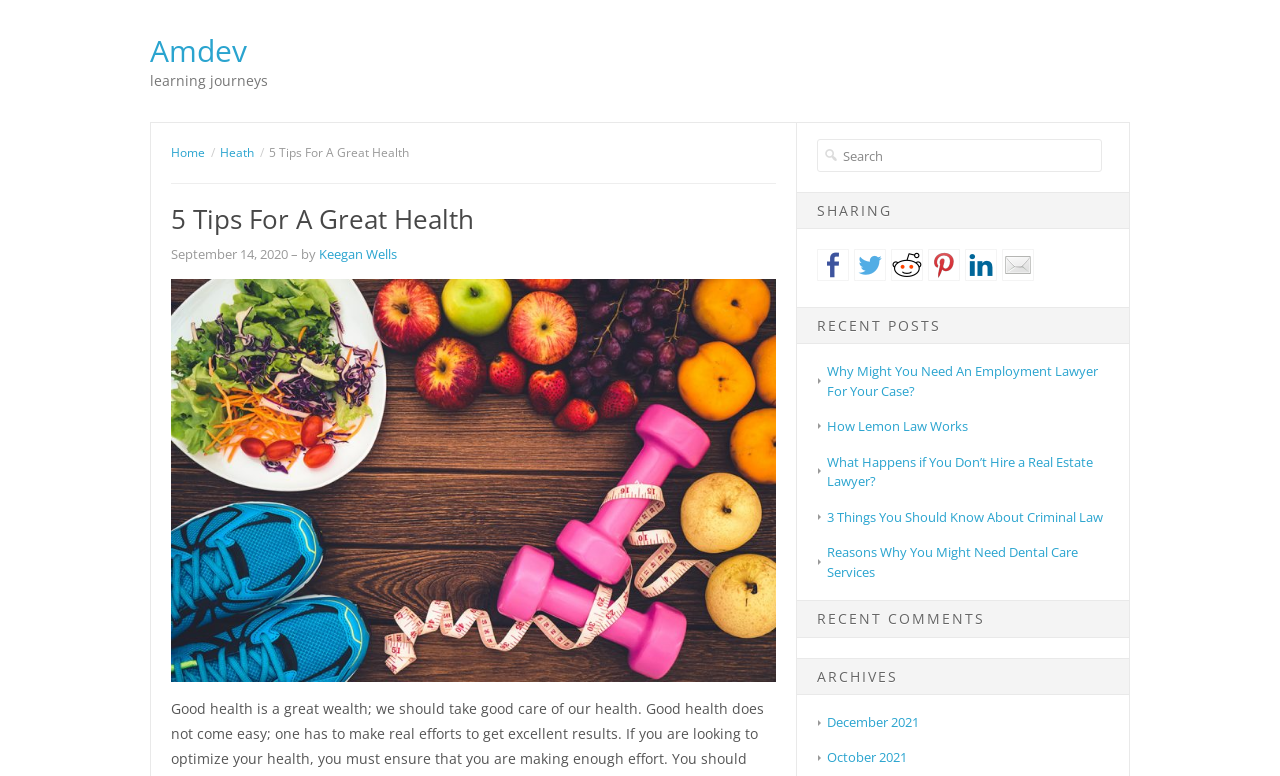What social media platforms can you share the article on?
Provide a well-explained and detailed answer to the question.

The social media sharing options are located at the bottom of the webpage, and they include links to Facebook, Twitter, Reddit, Pinterest, LinkedIn, and Mail, each represented by an icon.